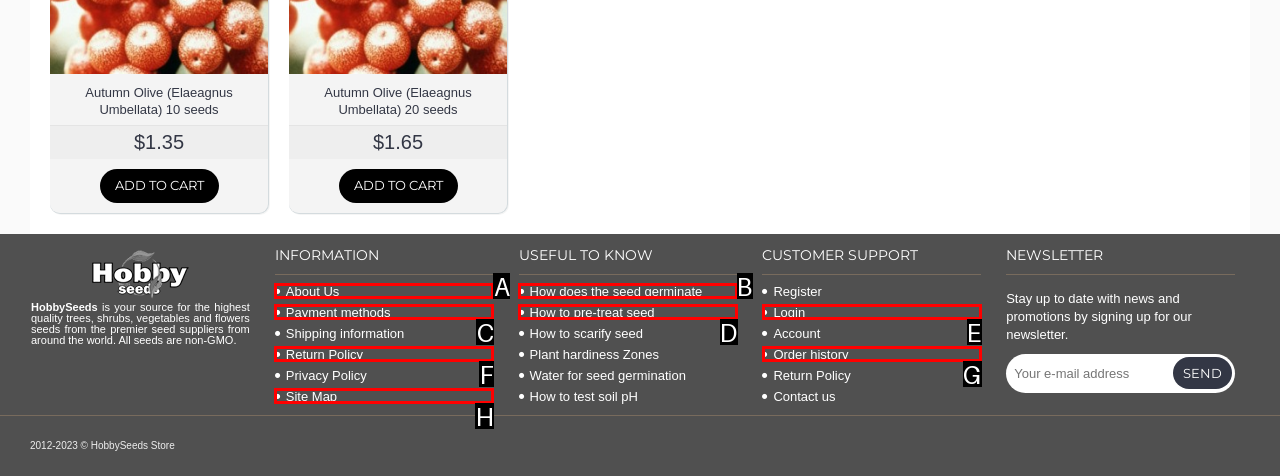Which UI element matches this description: Payment methods?
Reply with the letter of the correct option directly.

C